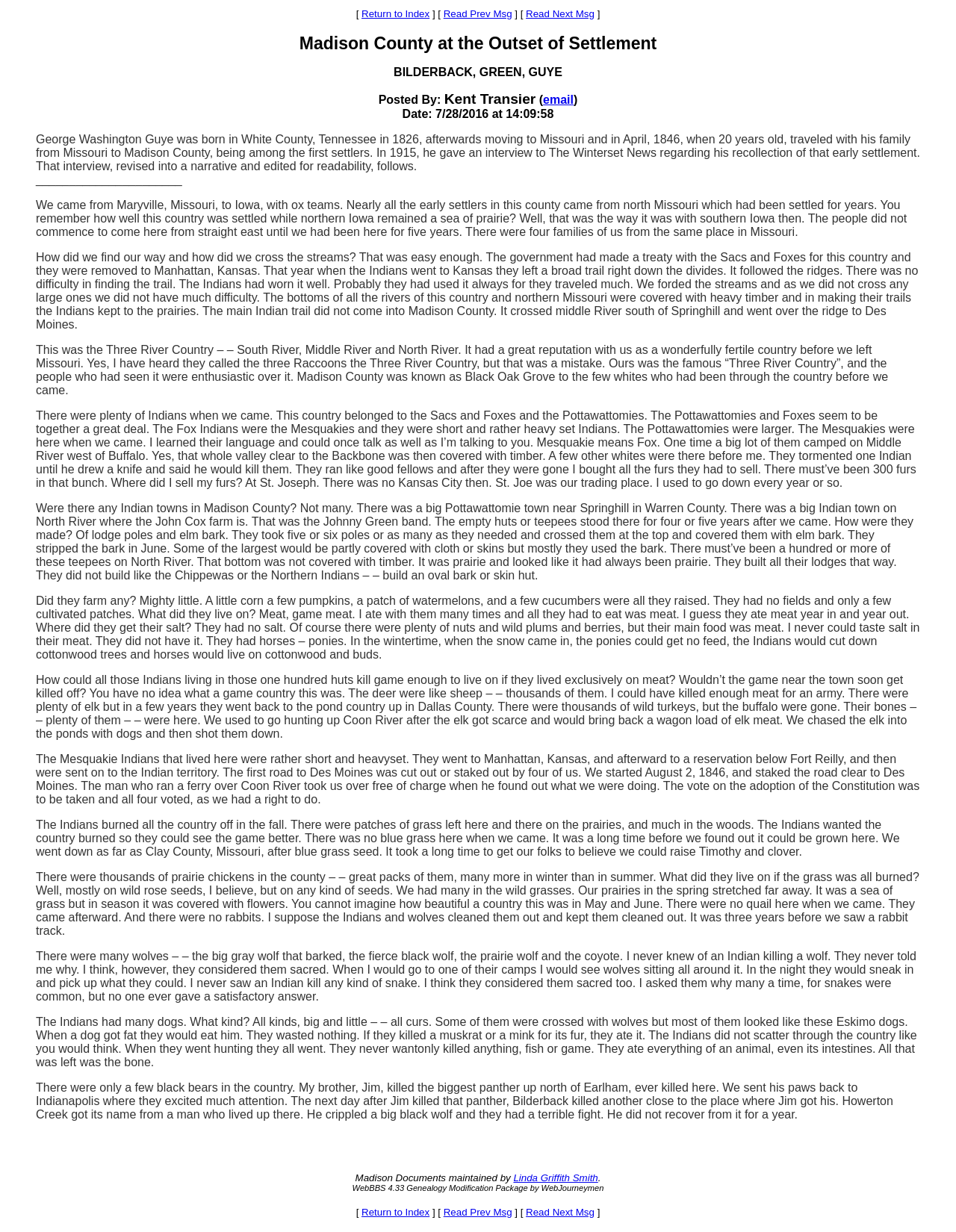Mark the bounding box of the element that matches the following description: "email".

[0.568, 0.076, 0.6, 0.086]